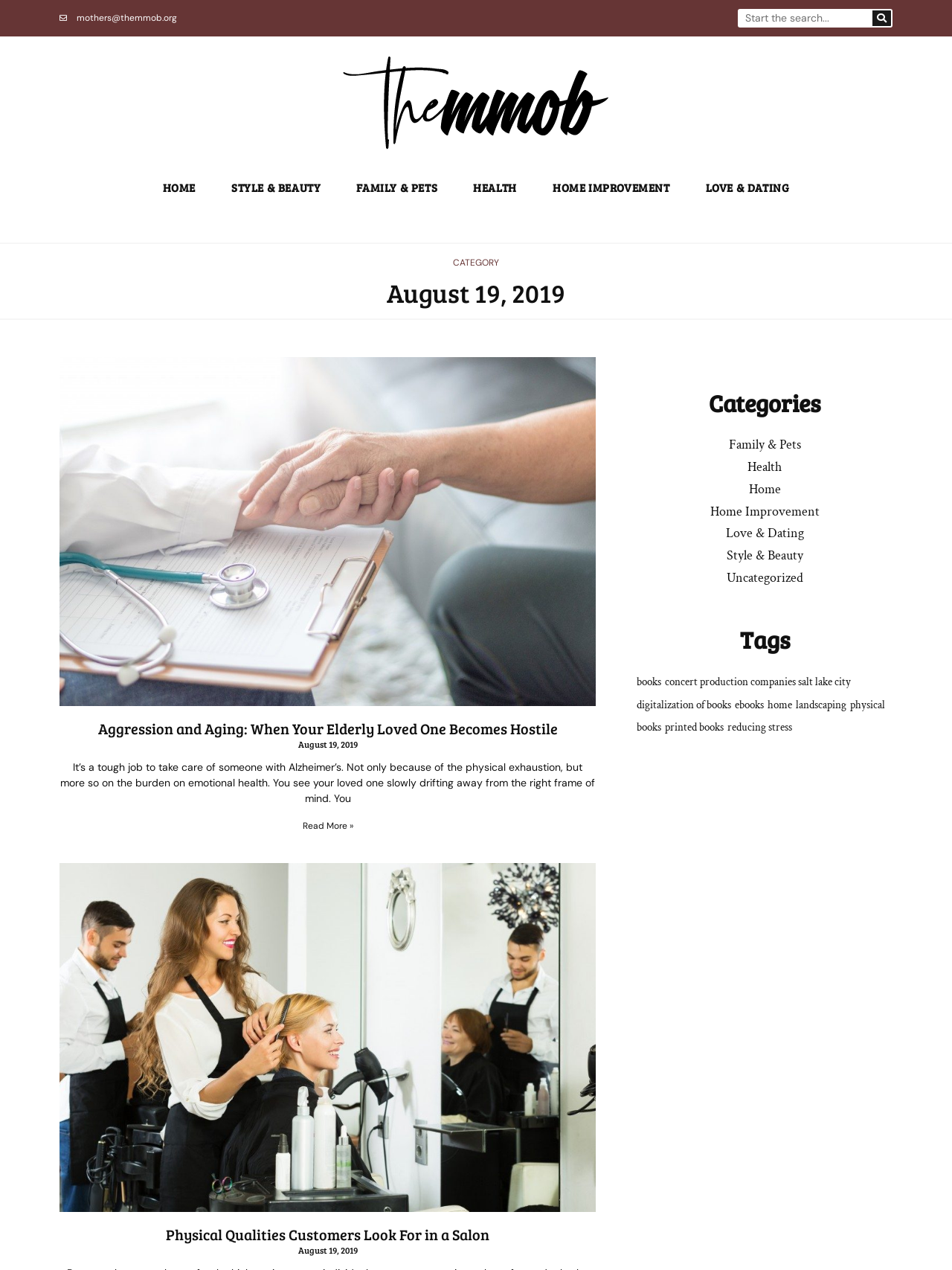How many categories are listed?
Offer a detailed and exhaustive answer to the question.

I counted the number of links in the category section, which includes 'HOME', 'STYLE & BEAUTY', 'FAMILY & PETS', 'HEALTH', 'HOME IMPROVEMENT', and 'LOVE & DATING', and found that there are 6 categories listed.